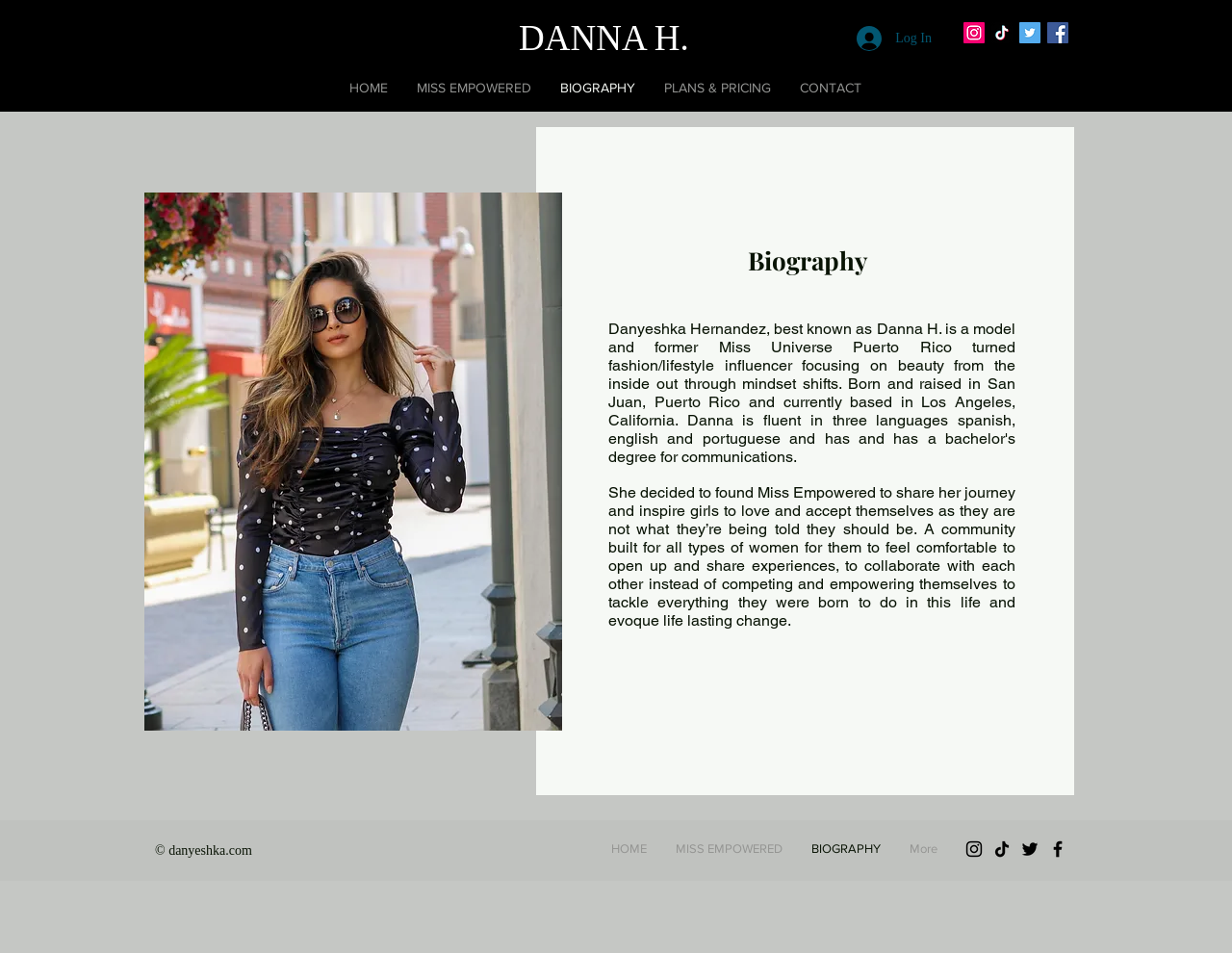How many navigation menus are there on the webpage?
Utilize the image to construct a detailed and well-explained answer.

I found two navigation elements, one located at the top of the webpage with links to HOME, MISS EMPOWERED, BIOGRAPHY, and CONTACT, and another at the bottom of the webpage with the same links. This indicates that there are two navigation menus on the webpage.